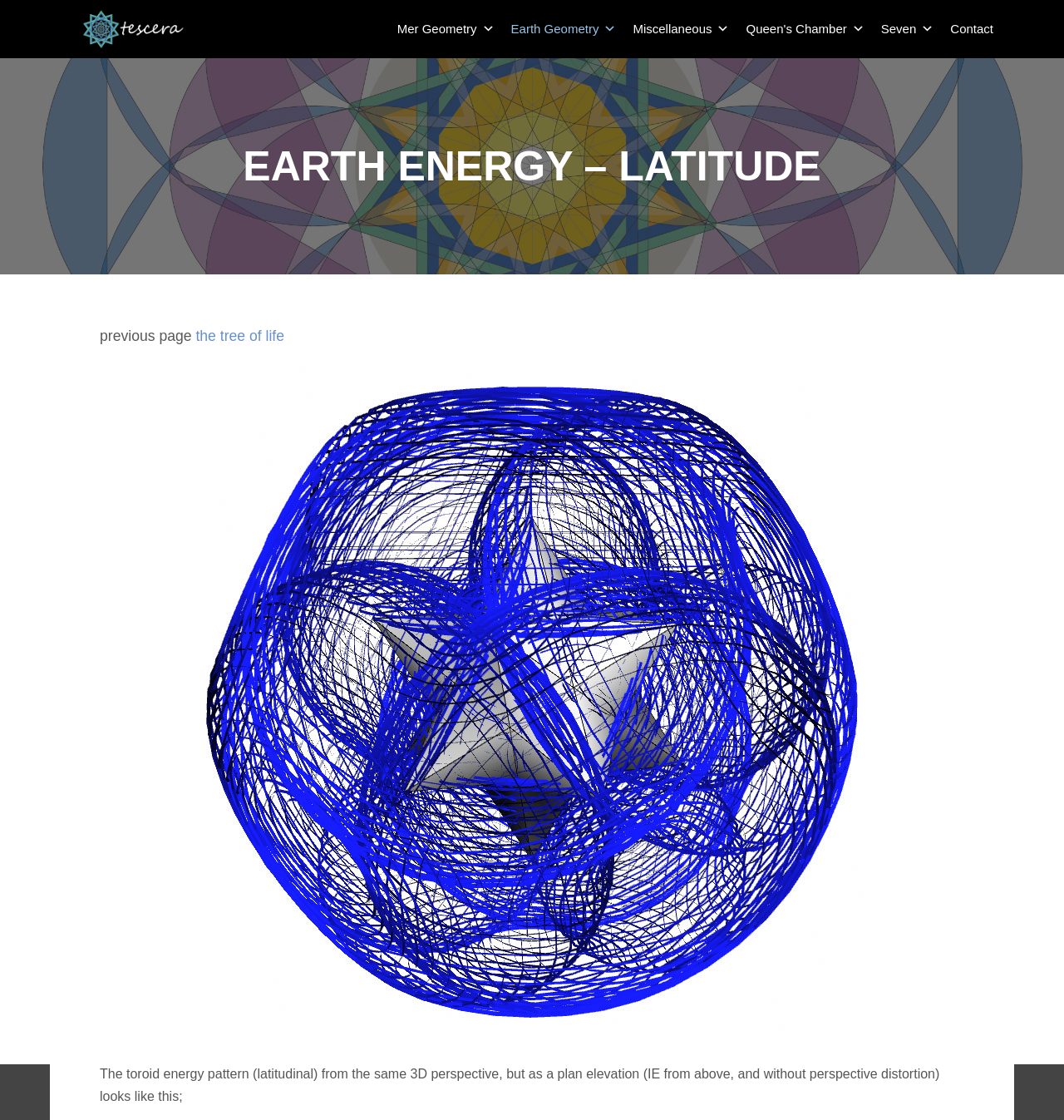Offer a meticulous caption that includes all visible features of the webpage.

The webpage is about Earth energy and latitude, with a focus on the toroid energy pattern. At the top, there is a navigation menu with six links: Mer Geometry, Earth Geometry, Miscellaneous, Queen's Chamber, Seven, and Contact. These links are aligned horizontally and take up about half of the screen width.

Below the navigation menu, there is a heading that reads "EARTH ENERGY – LATITUDE" in a prominent font size. Underneath the heading, there are two elements: a "previous page" text and a link to "the tree of life". These elements are positioned side by side, with the "previous page" text on the left and the link on the right.

The main content of the webpage is a large figure that takes up most of the screen space. It appears to be an image or diagram illustrating the toroid energy pattern. Above the figure, there is a descriptive text that explains the image, stating that it shows the toroid energy pattern from a plan elevation perspective, without perspective distortion.

Overall, the webpage has a simple and clean layout, with a clear hierarchy of elements and a focus on the main image and its description.